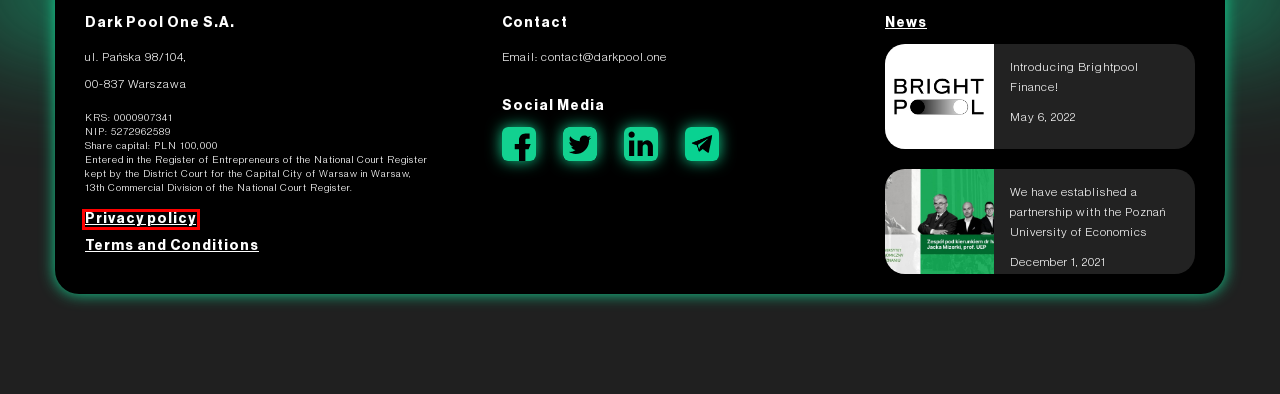You have a screenshot of a webpage with a red bounding box around an element. Choose the best matching webpage description that would appear after clicking the highlighted element. Here are the candidates:
A. Privacy Police – Dark Pool One
B. Introducing Brightpool Finance! – Dark Pool One
C. Zespół – Dark Pool One
D. Crowdfunding – Dark Pool One
E. We have established a partnership with the Poznań University of Economics – Dark Pool One
F. Terms and Conditions – Dark Pool One
G. News – Dark Pool One
H. For investors – Dark Pool One

A